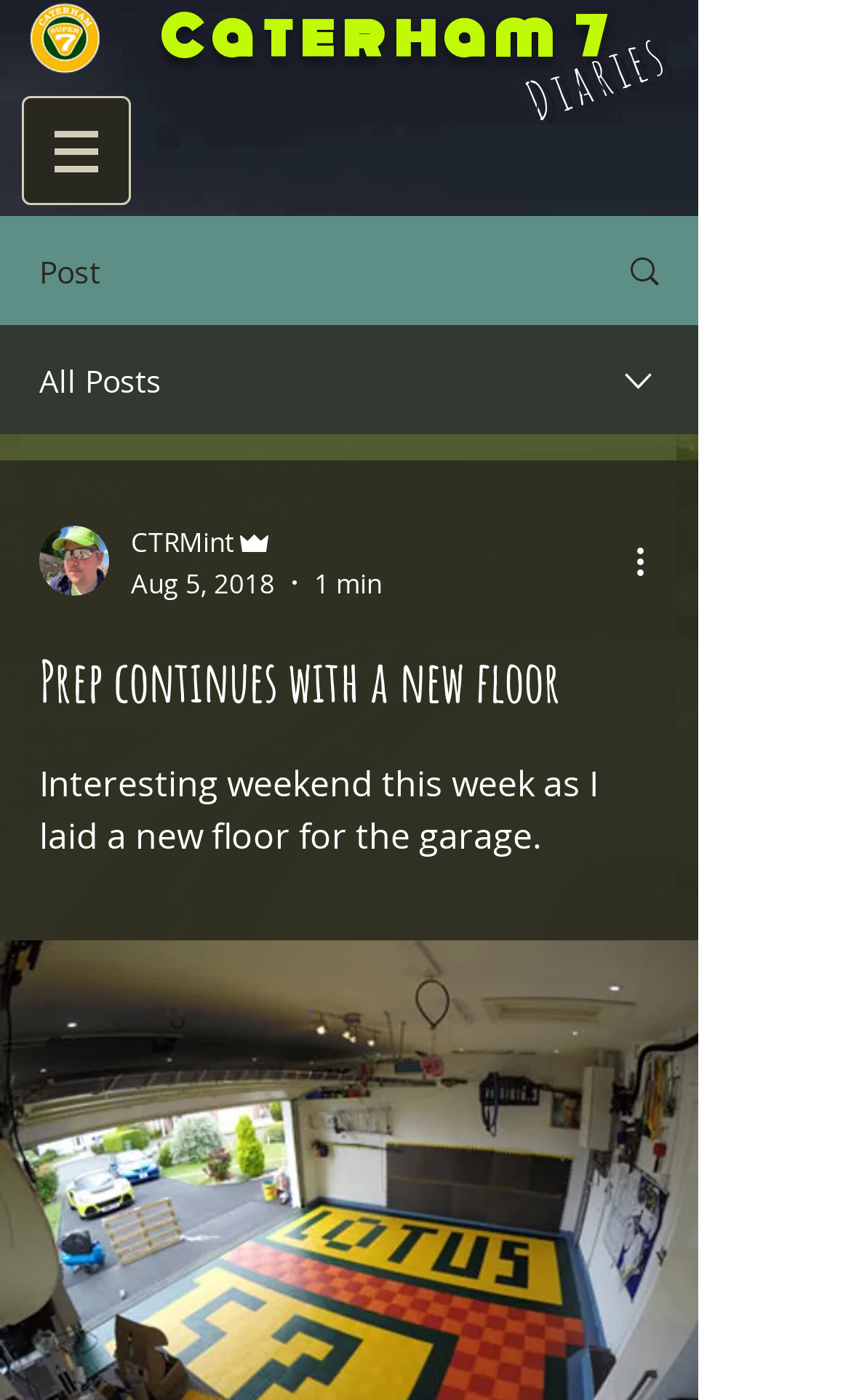Provide your answer in a single word or phrase: 
What is the date of the article?

Aug 5, 2018